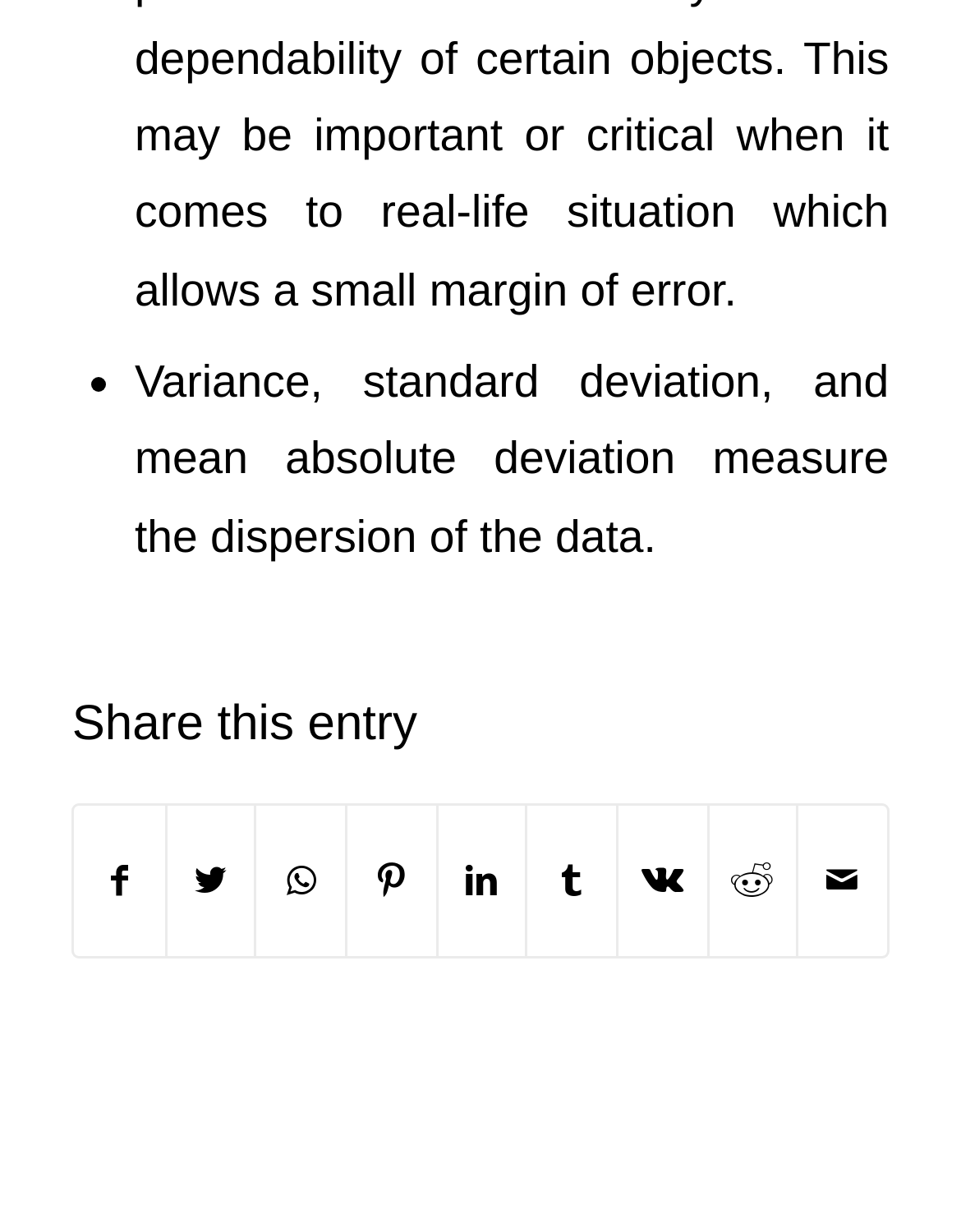Identify the bounding box coordinates of the clickable region required to complete the instruction: "Share on WhatsApp". The coordinates should be given as four float numbers within the range of 0 and 1, i.e., [left, top, right, bottom].

[0.268, 0.654, 0.359, 0.776]